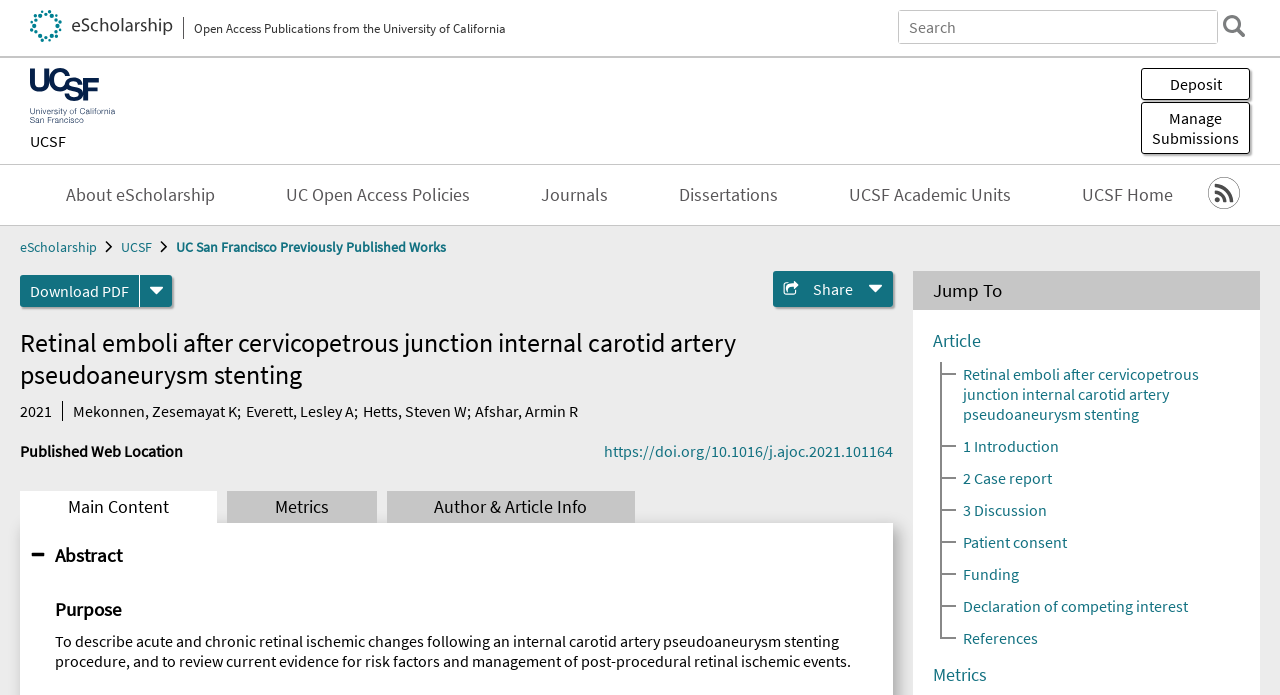Can you provide the bounding box coordinates for the element that should be clicked to implement the instruction: "Search eScholarship"?

[0.702, 0.016, 0.951, 0.062]